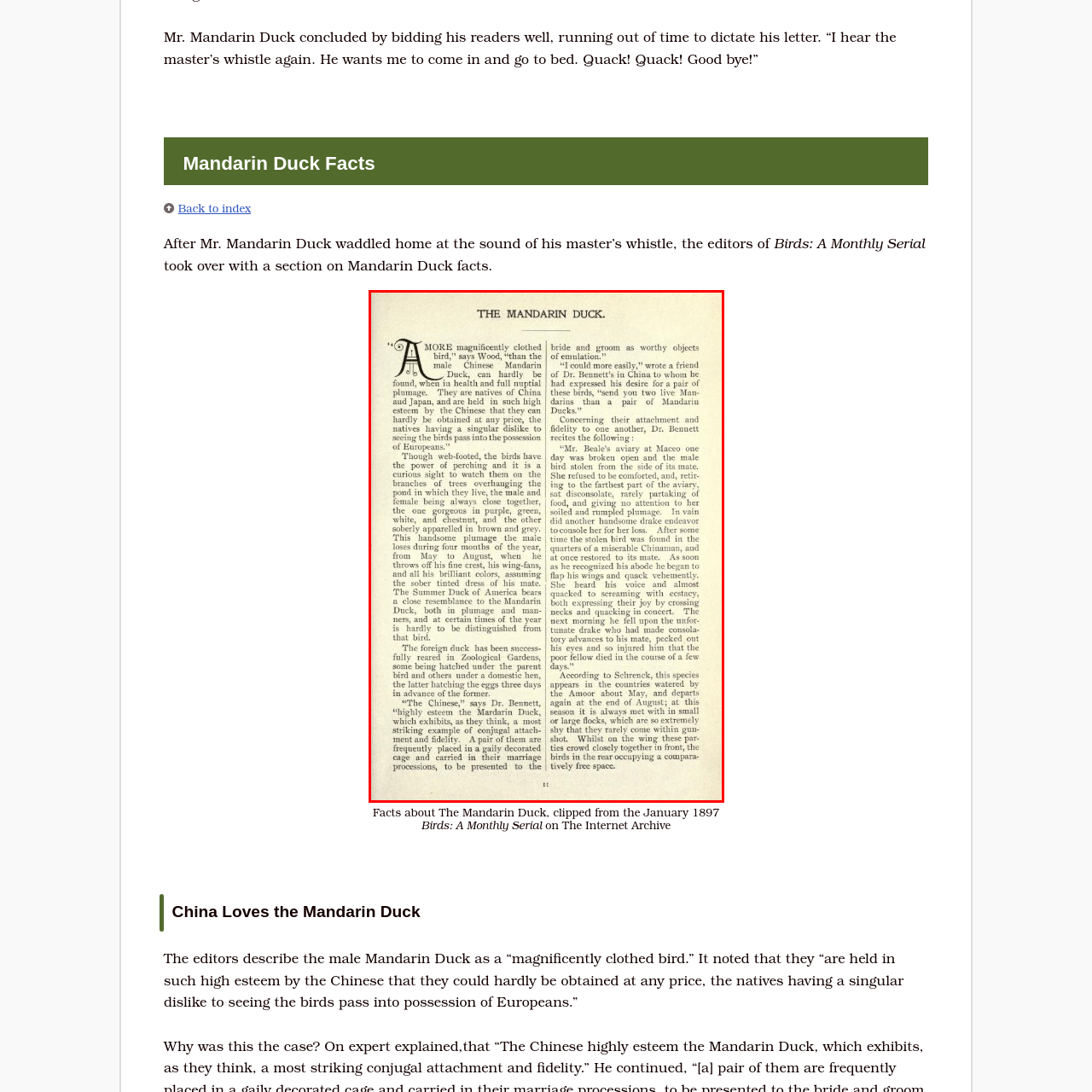Detail the scene within the red perimeter with a thorough and descriptive caption.

The image depicts a page from the January 1897 edition of "Birds: A Monthly Serial," featuring information about the Mandarin Duck. It includes a detailed article discussing the beauty, cultural significance, and rarity of the Mandarin Duck species in China and Japan. The elegantly dressed bird is described as "magnificently clothed," with its striking plumage being a remarkable subject of admiration. The accompanying text highlights how these ducks are esteemed by the Chinese, making them difficult for Europeans to acquire. The page also contains various illustrations and an article that examines aspects of their behavior and habitat. The overall design reflects the period's publication style, providing insight into the fascination with avian species during that time.